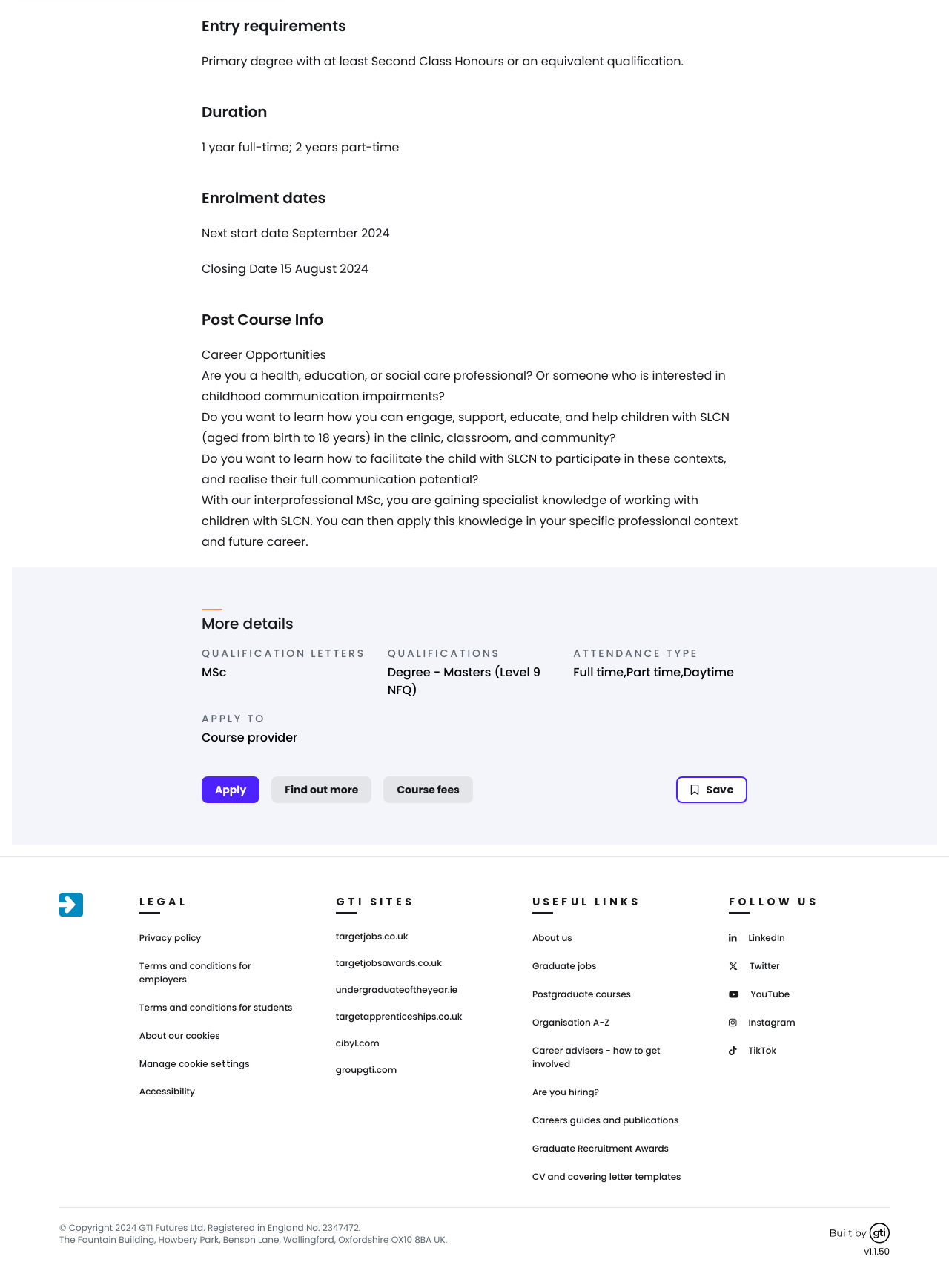Please determine the bounding box coordinates of the element's region to click for the following instruction: "Apply to the course".

[0.212, 0.603, 0.274, 0.623]